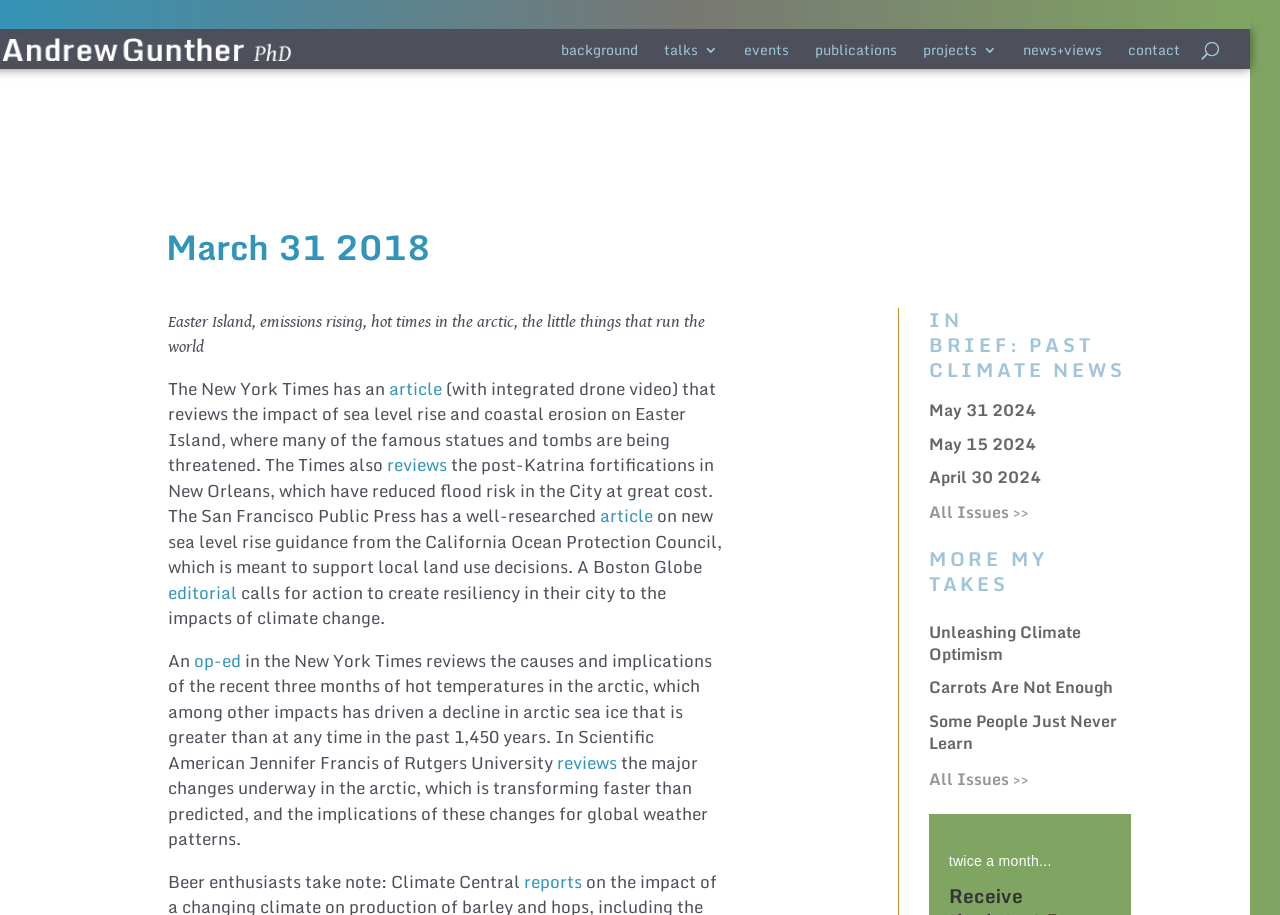Generate the text content of the main headline of the webpage.

March 31 2018